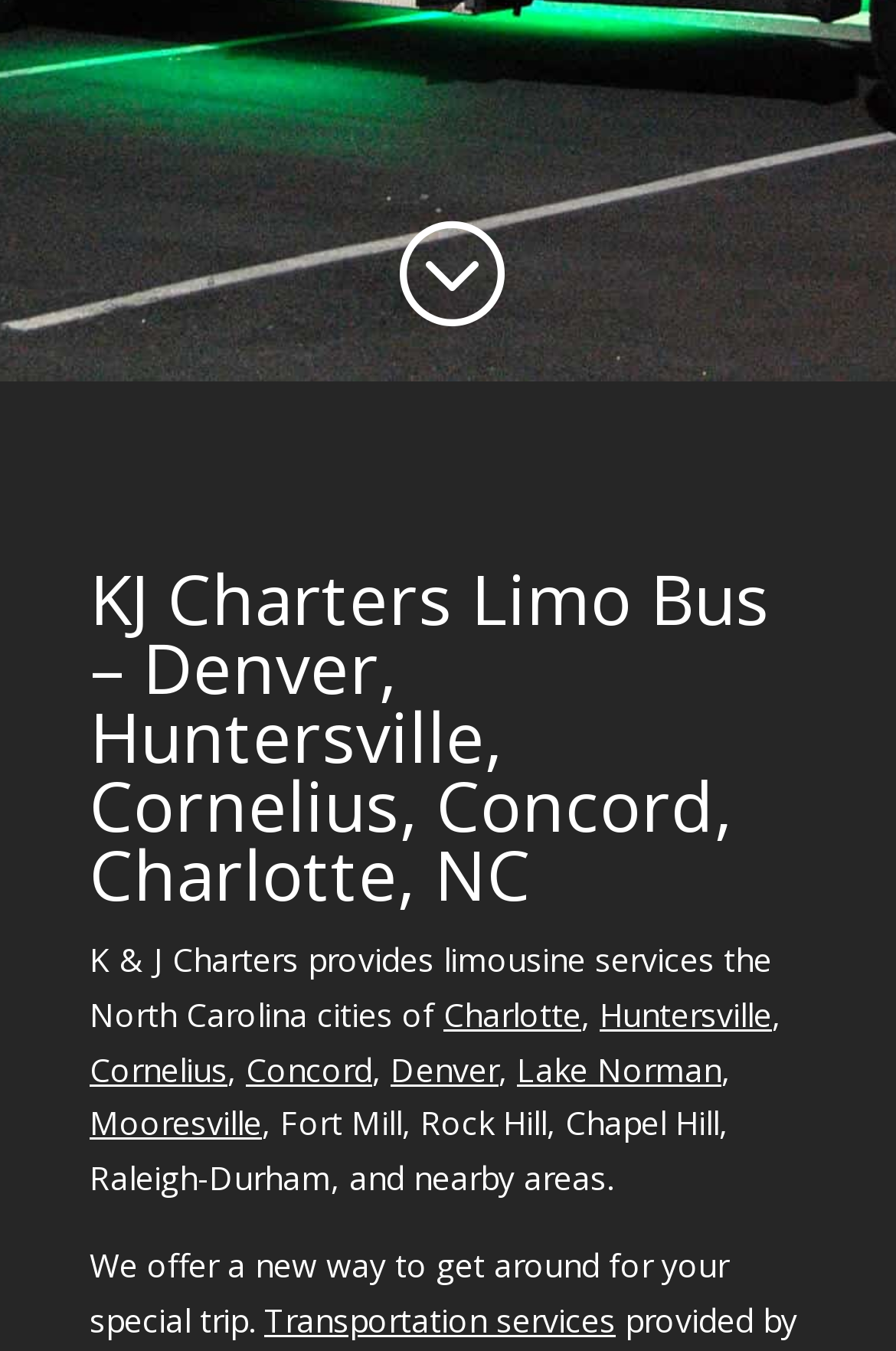Please identify the coordinates of the bounding box for the clickable region that will accomplish this instruction: "Click on Charlotte".

[0.495, 0.734, 0.649, 0.767]